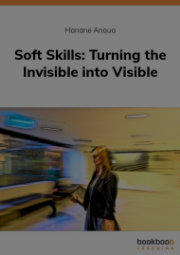Who is the author of the book?
Answer briefly with a single word or phrase based on the image.

Hanane Anoua